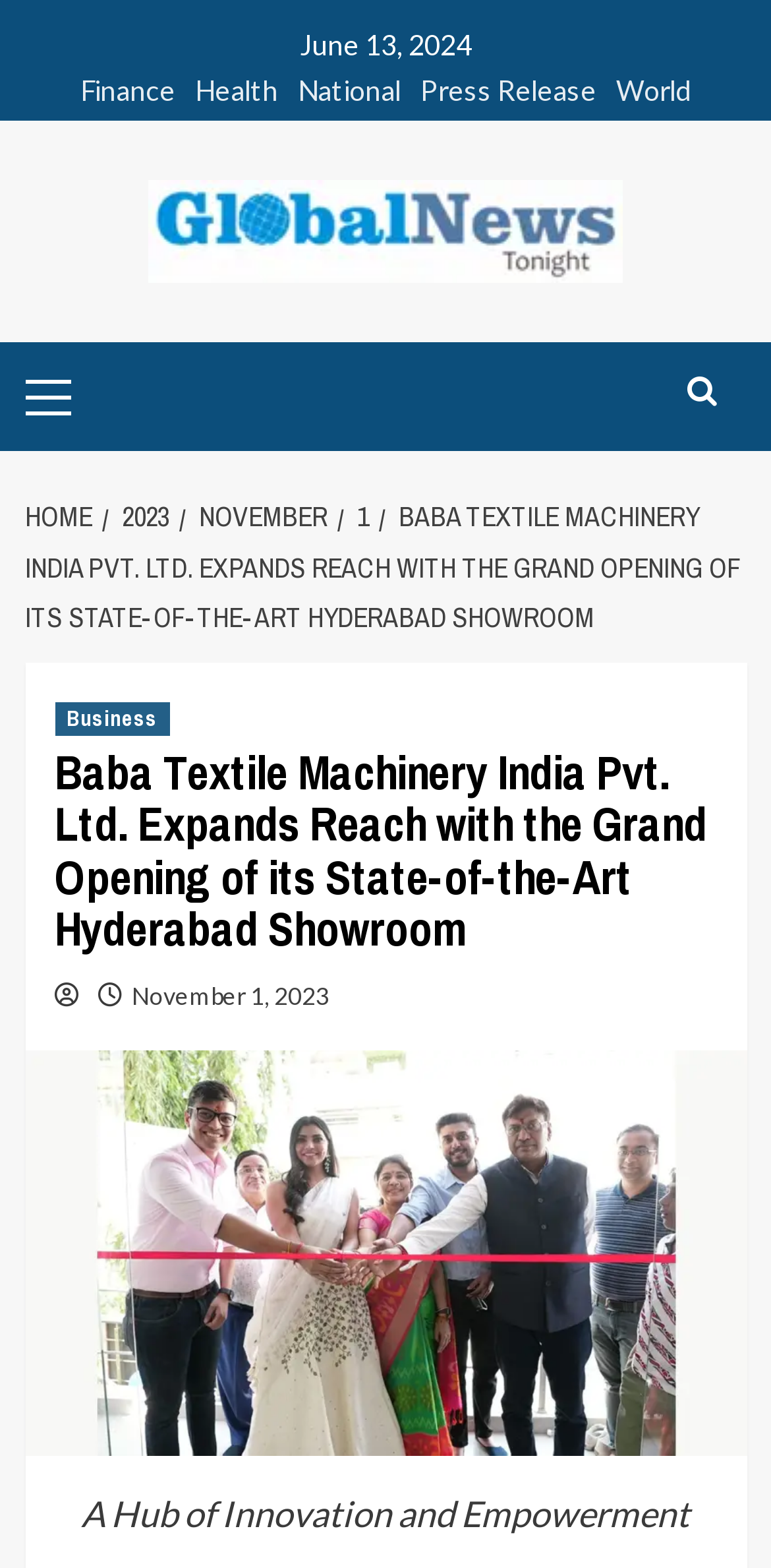Determine the bounding box coordinates of the clickable element to complete this instruction: "Click on Business". Provide the coordinates in the format of four float numbers between 0 and 1, [left, top, right, bottom].

[0.071, 0.448, 0.219, 0.469]